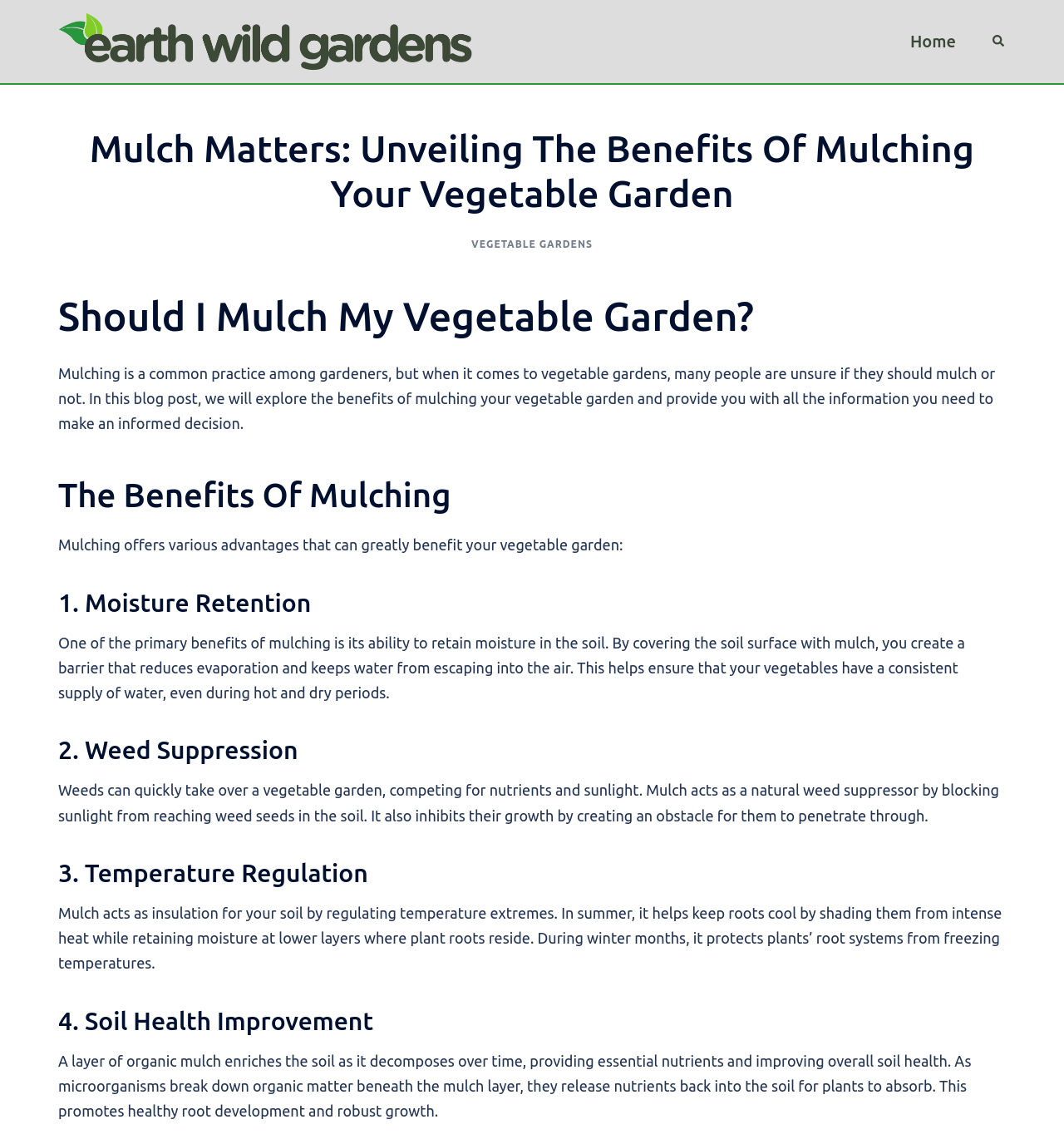Bounding box coordinates should be in the format (top-left x, top-left y, bottom-right x, bottom-right y) and all values should be floating point numbers between 0 and 1. Determine the bounding box coordinate for the UI element described as: title="Earth Wild Gardens"

[0.055, 0.027, 0.444, 0.042]